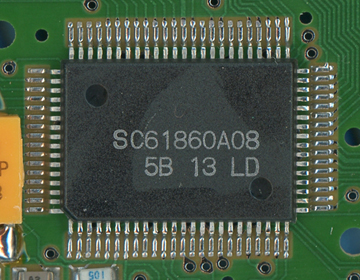Respond to the question with just a single word or phrase: 
What is the color of the printed circuit board?

Green